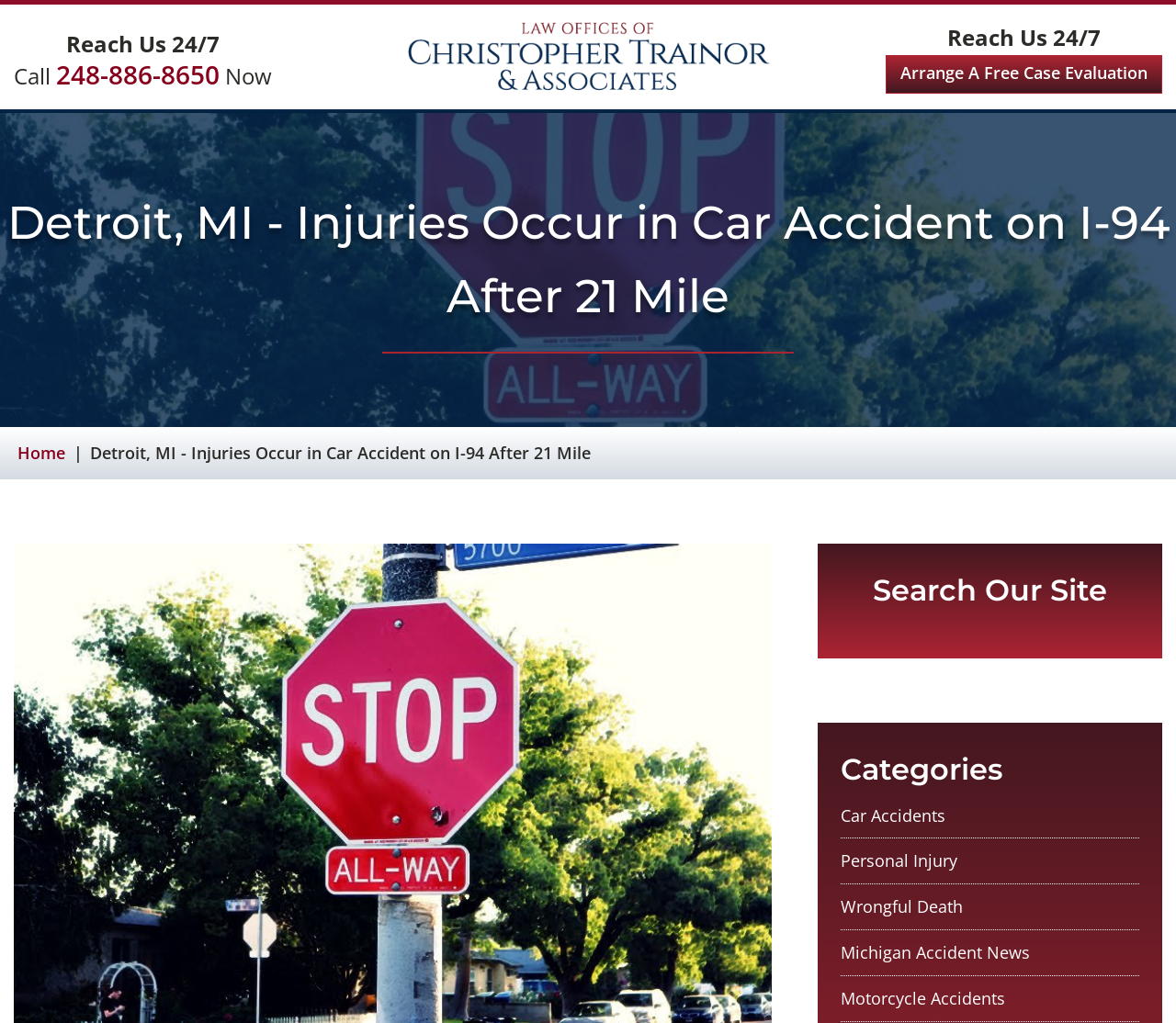Detail the features and information presented on the webpage.

This webpage appears to be a news article or blog post about a car accident that occurred on I-94 in Detroit, Michigan. The title of the article is "Detroit, MI - Injuries Occur in Car Accident on I-94 After 21 Mile" and is displayed prominently at the top of the page.

At the top left of the page, there is a logo with the text "ct-logo-new2" and a call-to-action section with the text "Reach Us 24/7" and a phone number "248-886-8650" to call for assistance. Below this section, there is a heading that repeats the title of the article.

On the top right side of the page, there is another "Reach Us 24/7" section with a call-to-action button "Arrange A Free Case Evaluation". 

Below the title, there is a breadcrumb navigation menu that shows the path "Home > Detroit, MI - Injuries Occur in Car Accident on I-94 After 21 Mile". 

The main content of the page is not explicitly described in the accessibility tree, but it is likely that the article about the car accident is displayed below the breadcrumb navigation menu.

On the right side of the page, there are several headings and links, including "Search Our Site", "Categories", and links to various topics such as "Car Accidents", "Personal Injury", "Wrongful Death", "Michigan Accident News", and "Motorcycle Accidents". These links are likely part of a sidebar or menu that allows users to navigate to other related articles or topics on the website.